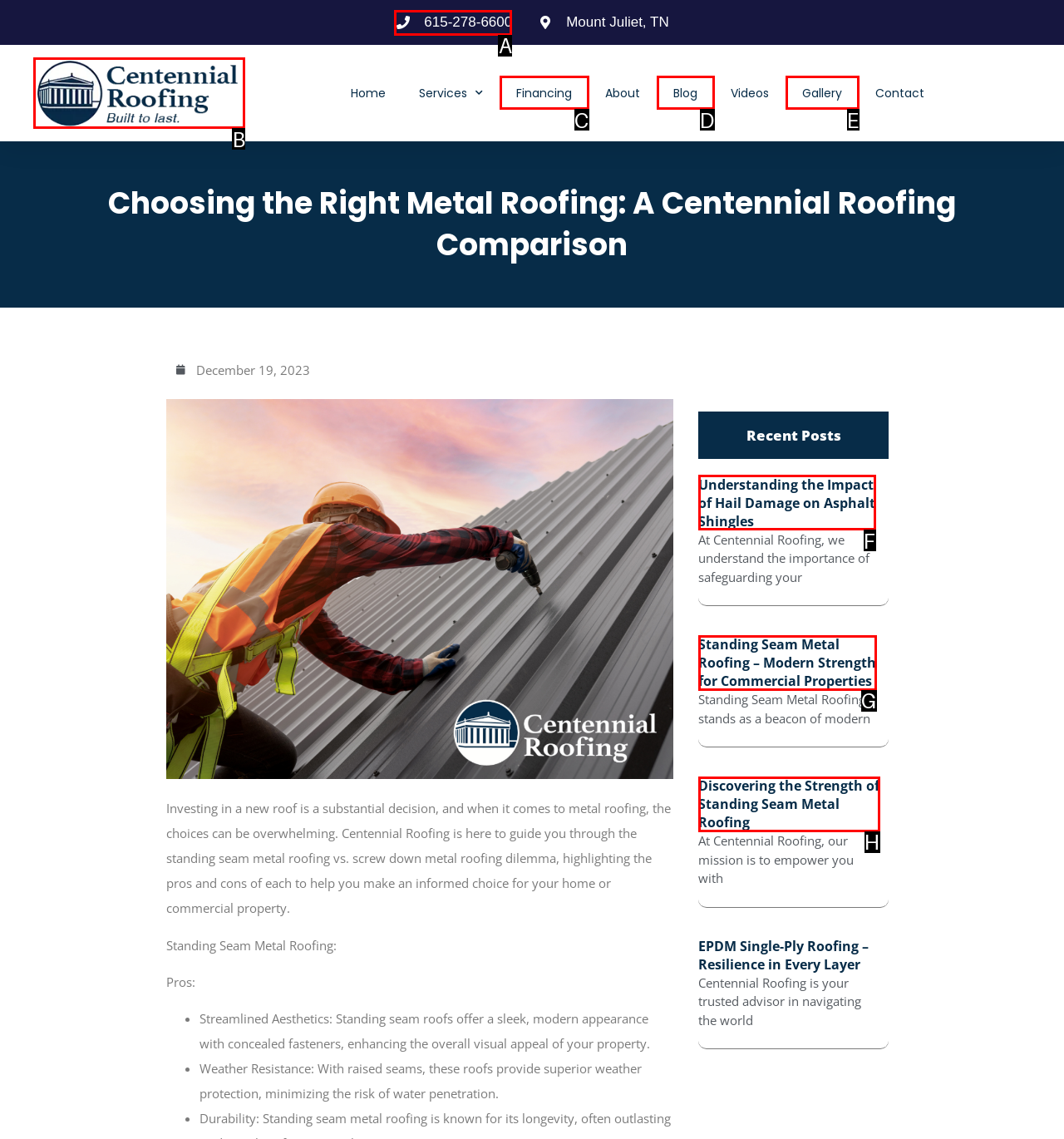Specify which element within the red bounding boxes should be clicked for this task: Call the phone number Respond with the letter of the correct option.

A